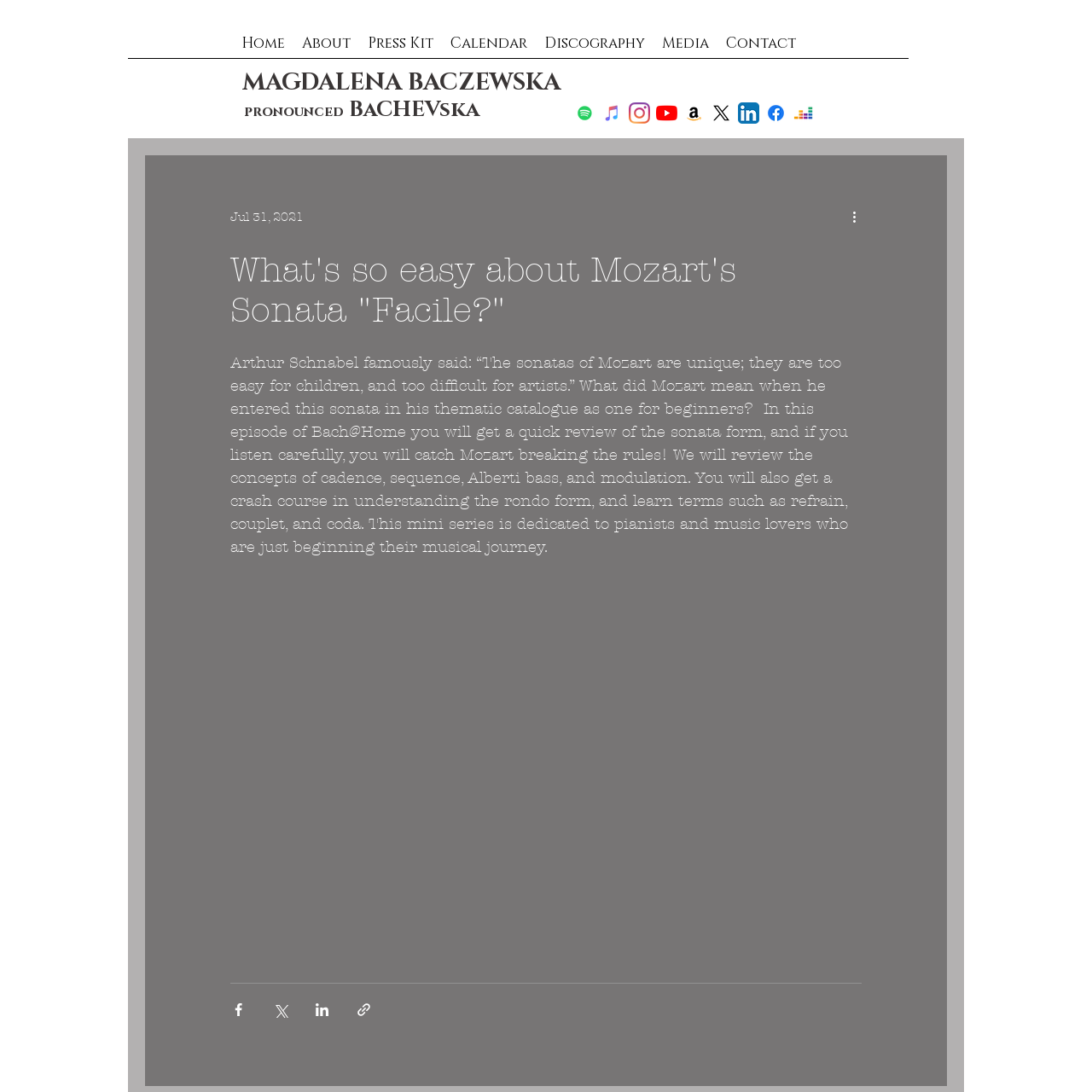Respond to the question below with a single word or phrase:
What is the format of the mini series mentioned in the article?

Rondo form